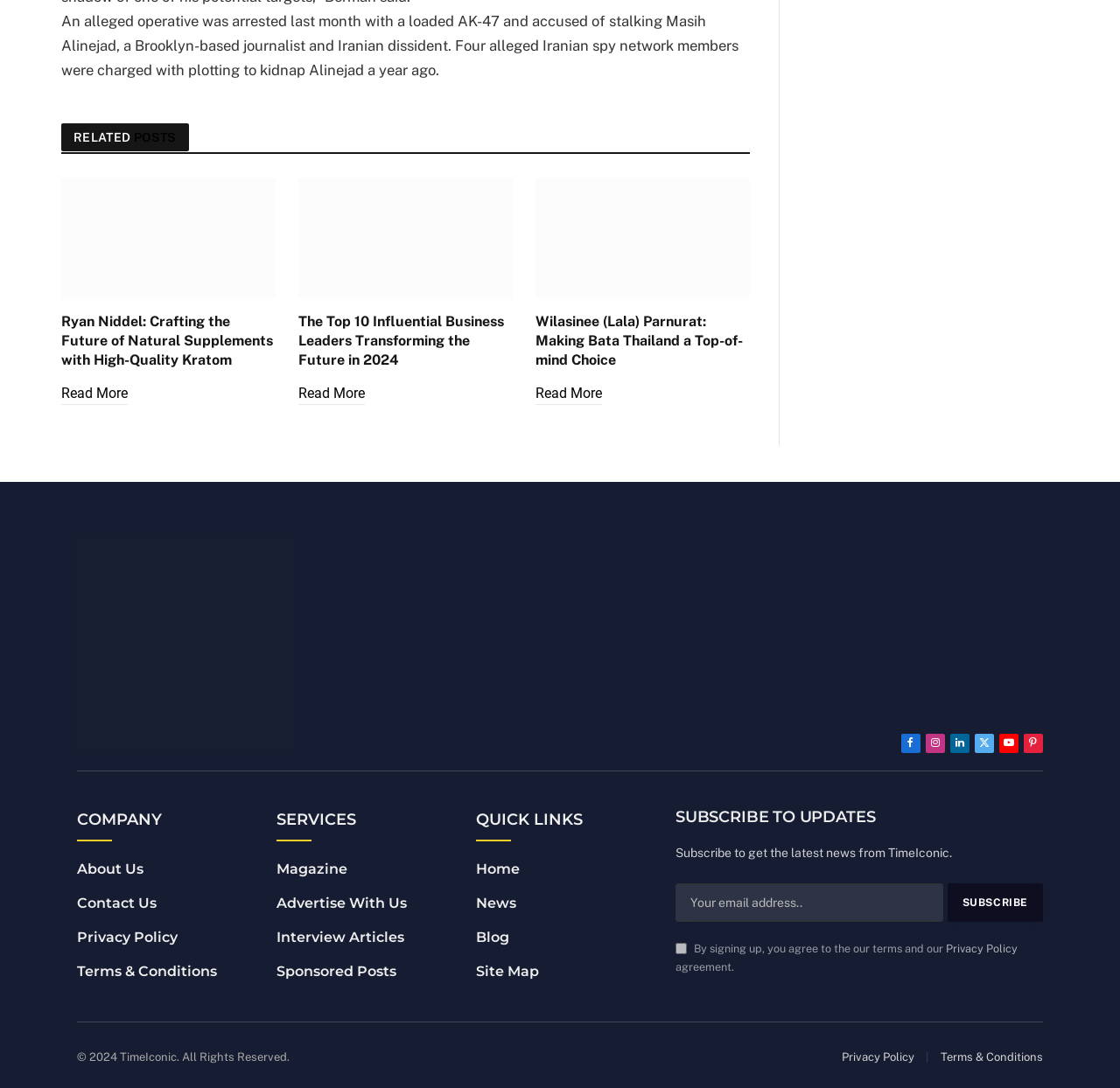What is the name of the company?
Refer to the image and provide a thorough answer to the question.

The name of the company is TimeIconic, which can be inferred from the copyright text '© 2024 TimeIconic. All Rights Reserved' at the bottom of the page.